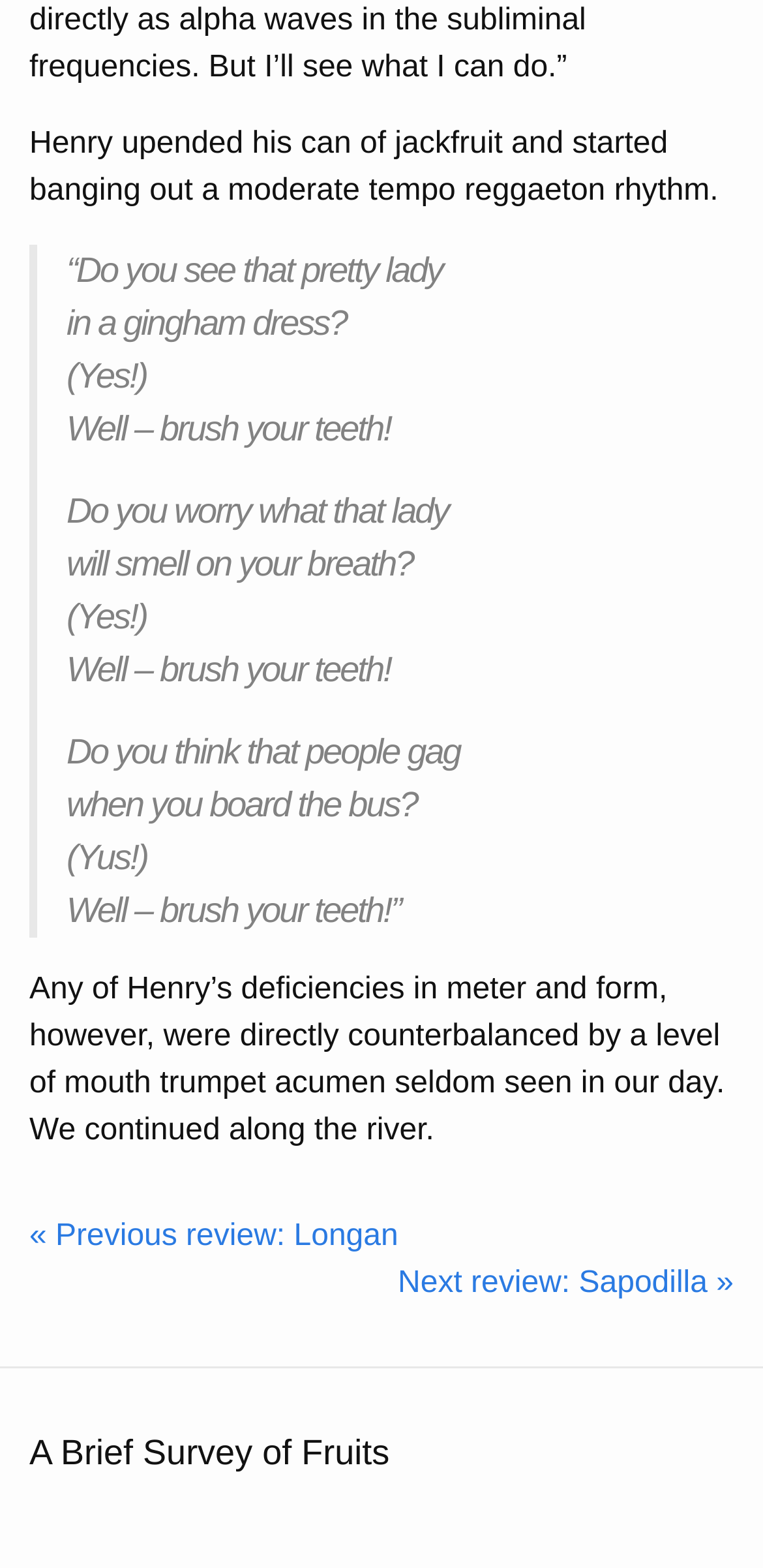Please respond in a single word or phrase: 
What is the relationship between the current review and the previous/next review?

sequential